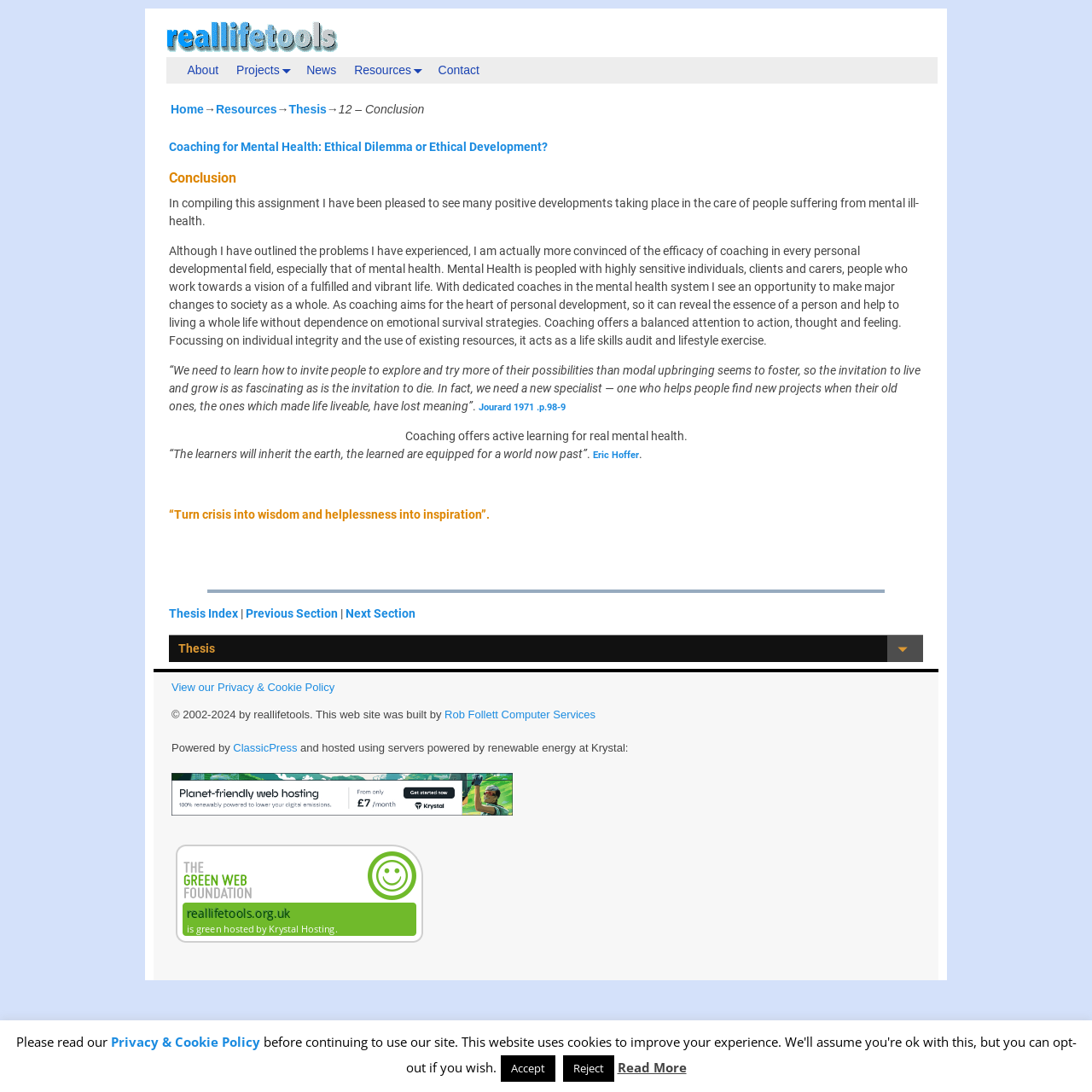Extract the bounding box coordinates of the UI element described by: "Rob Follett Computer Services". The coordinates should include four float numbers ranging from 0 to 1, e.g., [left, top, right, bottom].

[0.407, 0.649, 0.545, 0.66]